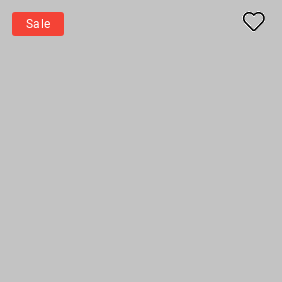Interpret the image and provide an in-depth description.

This image features a prominent red "Sale" label positioned in the top left corner, indicating a special promotional discount. Adjacent to it is a heart icon, suggesting options for saving the product to a wishlist or favorites. The background is a subtle gray, providing a clean and modern aesthetic that draws attention to the sale announcement. This layout is commonly used in e-commerce websites to highlight discounts and encourage user engagement with the product selections available.